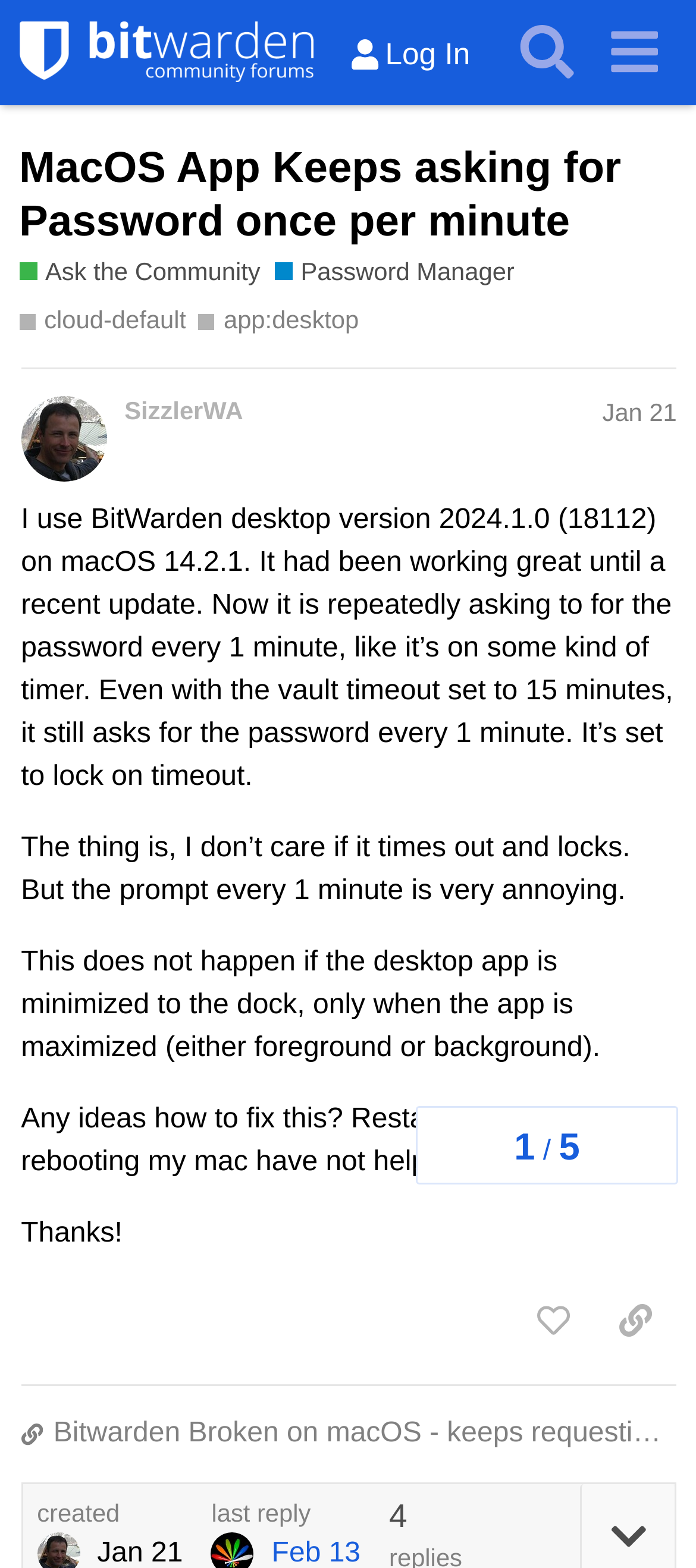Carefully observe the image and respond to the question with a detailed answer:
How often does the Bitwarden app ask for the password?

According to the user's post, the Bitwarden app repeatedly asks for the password every 1 minute, even when the vault timeout is set to 15 minutes.